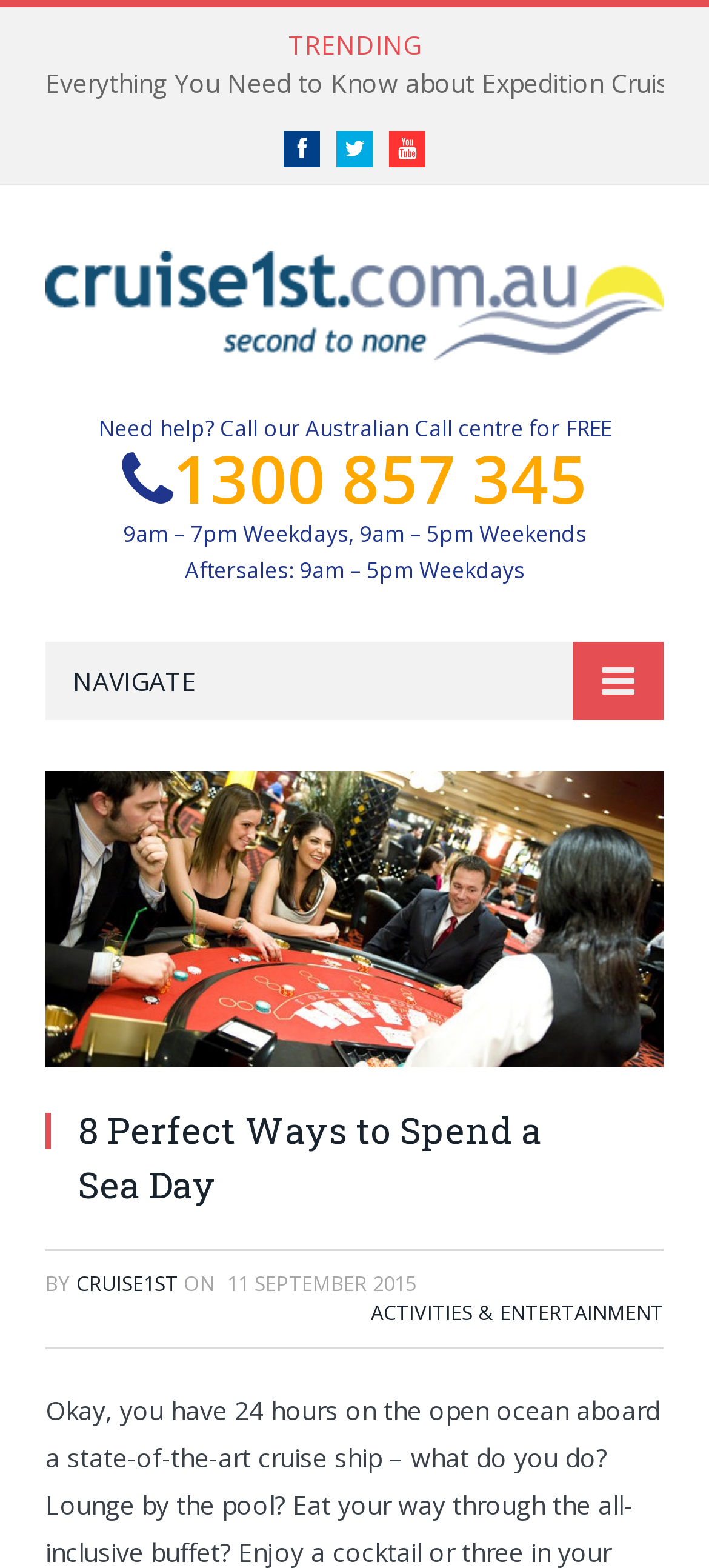Please identify the bounding box coordinates of the clickable region that I should interact with to perform the following instruction: "Click on the Facebook link". The coordinates should be expressed as four float numbers between 0 and 1, i.e., [left, top, right, bottom].

[0.4, 0.083, 0.451, 0.107]